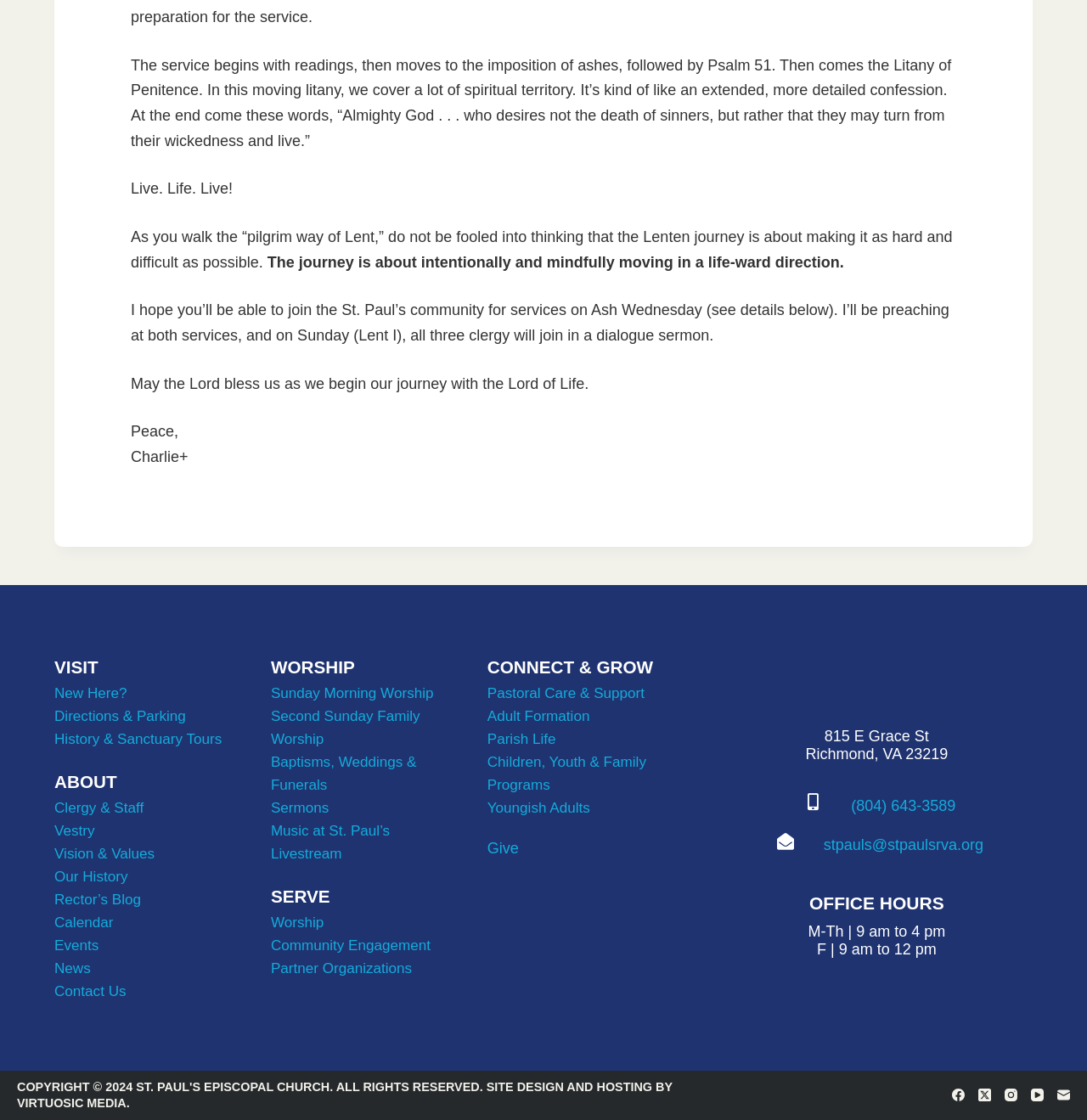Determine the bounding box coordinates for the UI element matching this description: "Baptisms, Weddings & Funerals".

[0.249, 0.673, 0.383, 0.708]